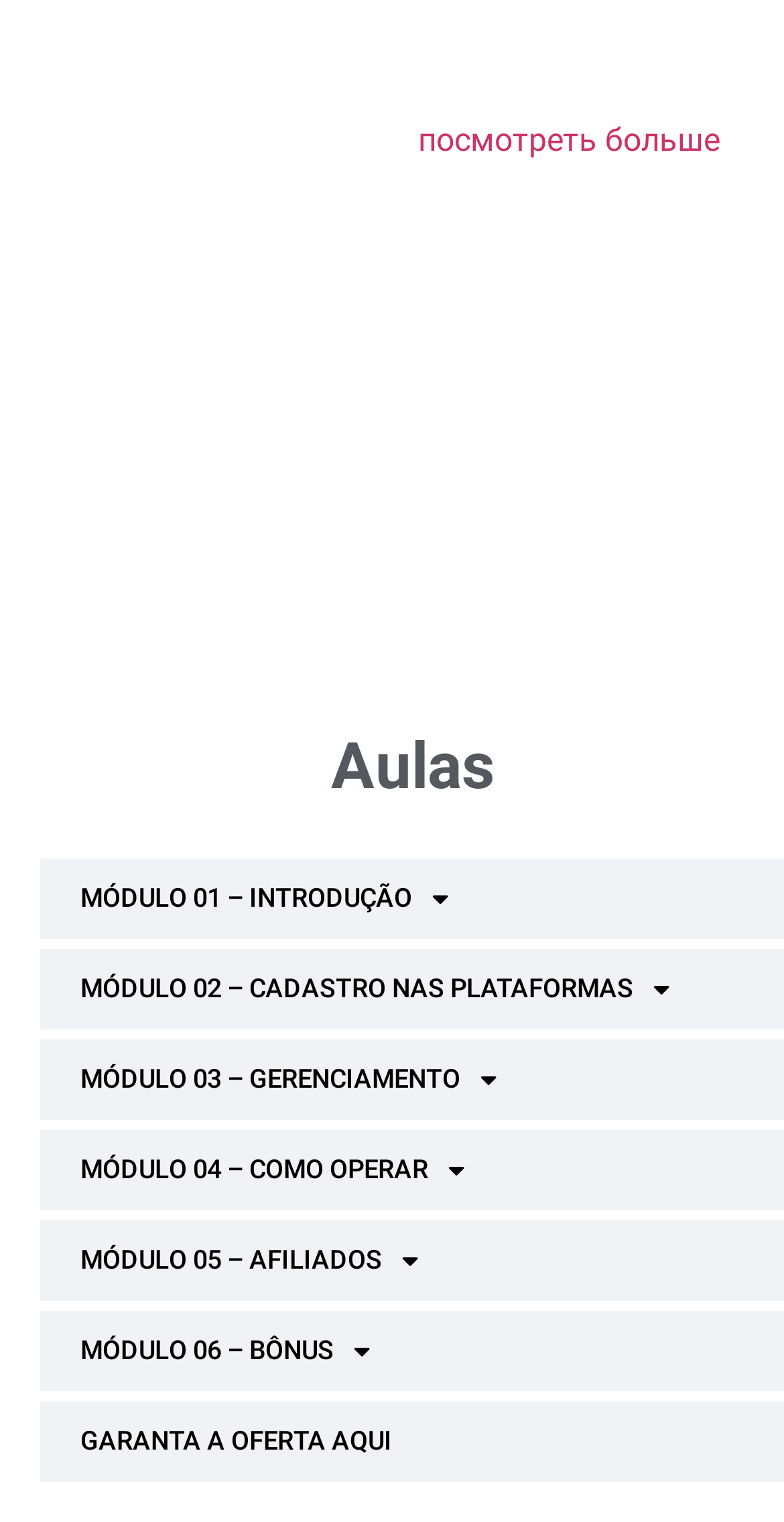What type of audience is the webpage targeting?
Please provide a single word or phrase based on the screenshot.

Professionals